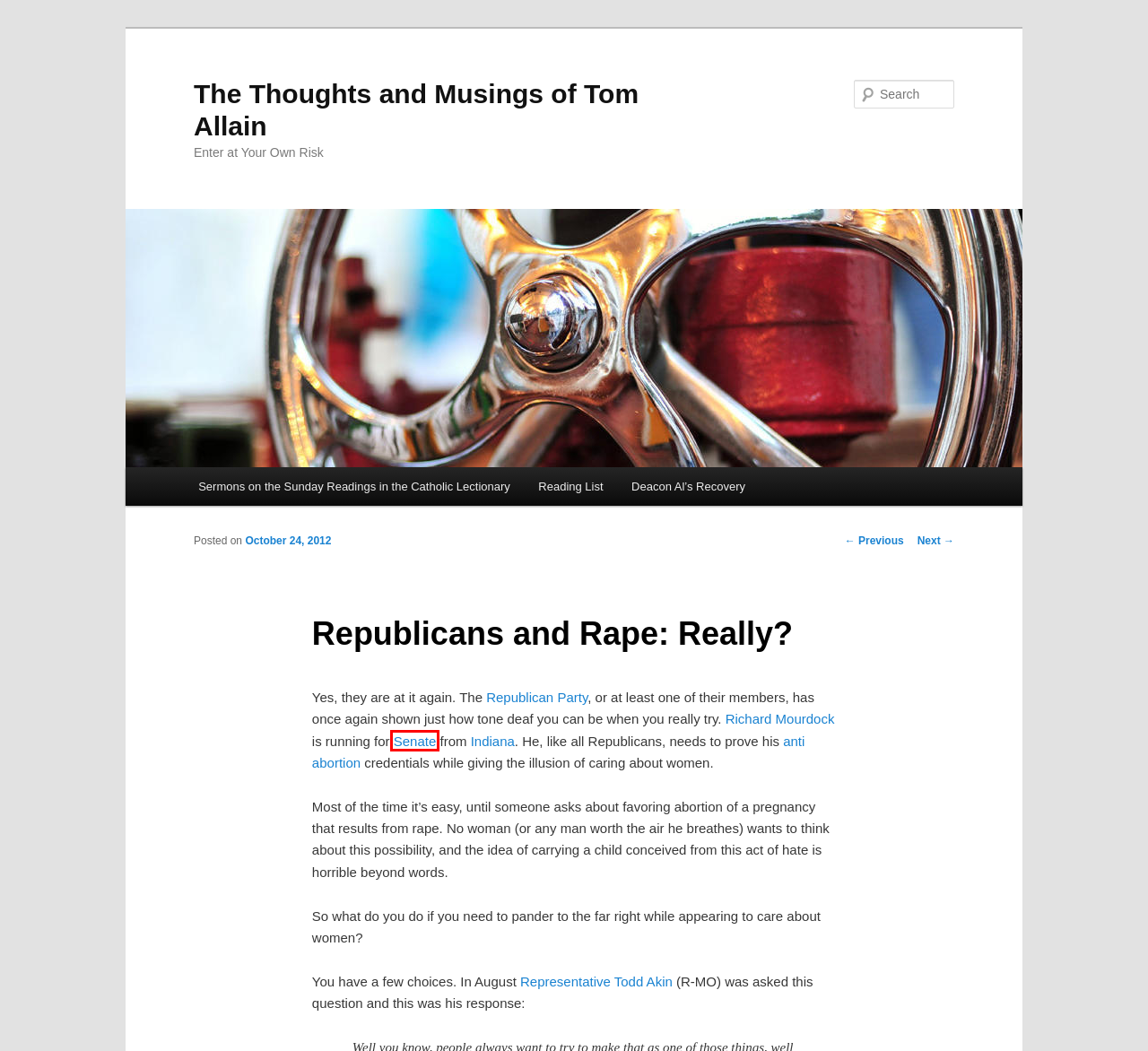You are given a screenshot of a webpage with a red rectangle bounding box around an element. Choose the best webpage description that matches the page after clicking the element in the bounding box. Here are the candidates:
A. Tom’s Booklist | The Thoughts and Musings of Tom Allain
B. tom | The Thoughts and Musings of Tom Allain
C. The Justice Chronicles Volume 9: There He Goes Again | The Thoughts and Musings of Tom Allain
D. U.S. Senate
E. Deacon Al Graff | The Thoughts and Musings of Tom Allain
F. Ranting | The Thoughts and Musings of Tom Allain
G. Rest in Peace Senator McGovern | The Thoughts and Musings of Tom Allain
H. The Thoughts and Musings of Tom Allain | Enter at Your Own Risk

D